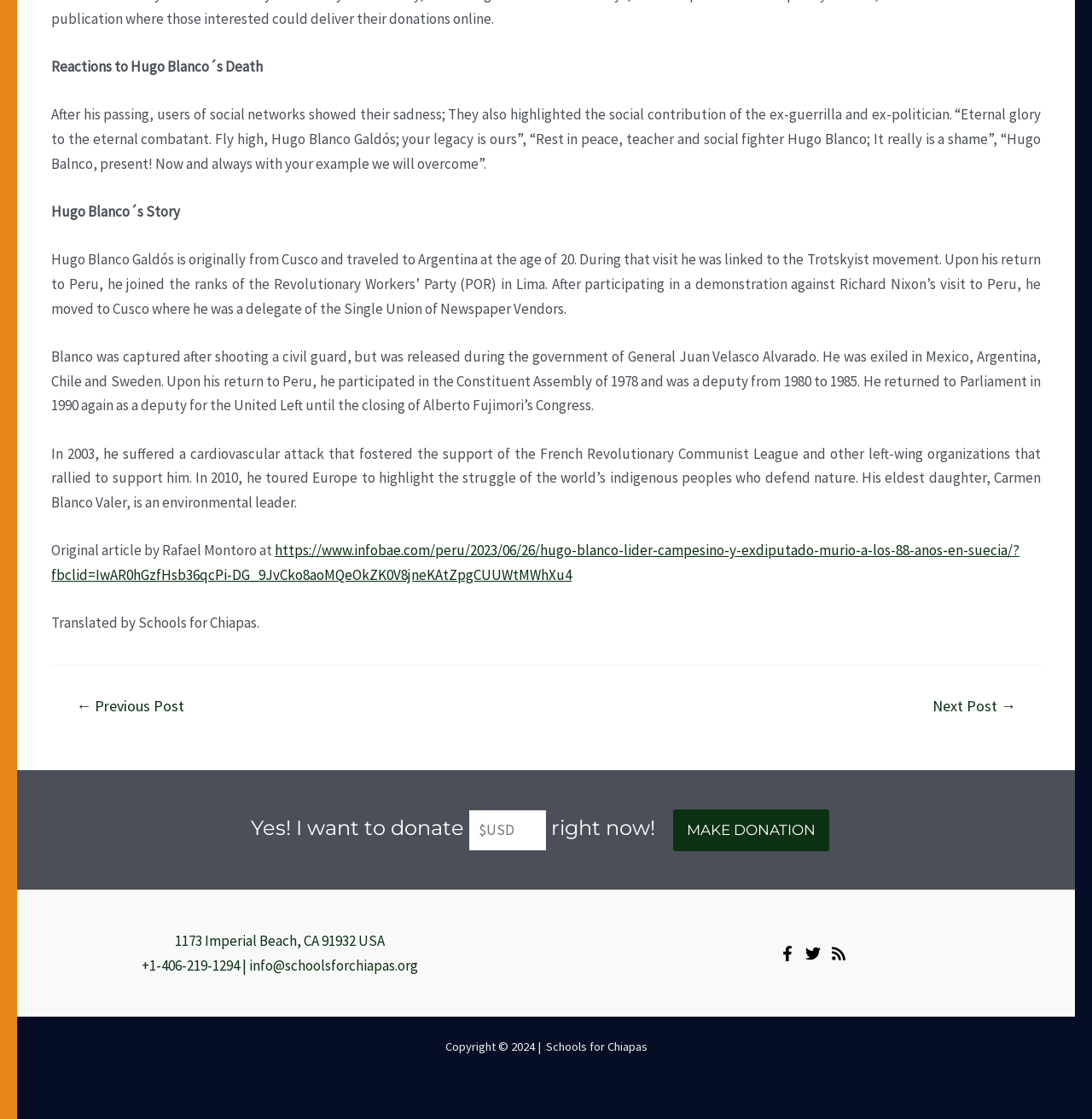What is the name of Hugo Blanco's daughter? Analyze the screenshot and reply with just one word or a short phrase.

Carmen Blanco Valer